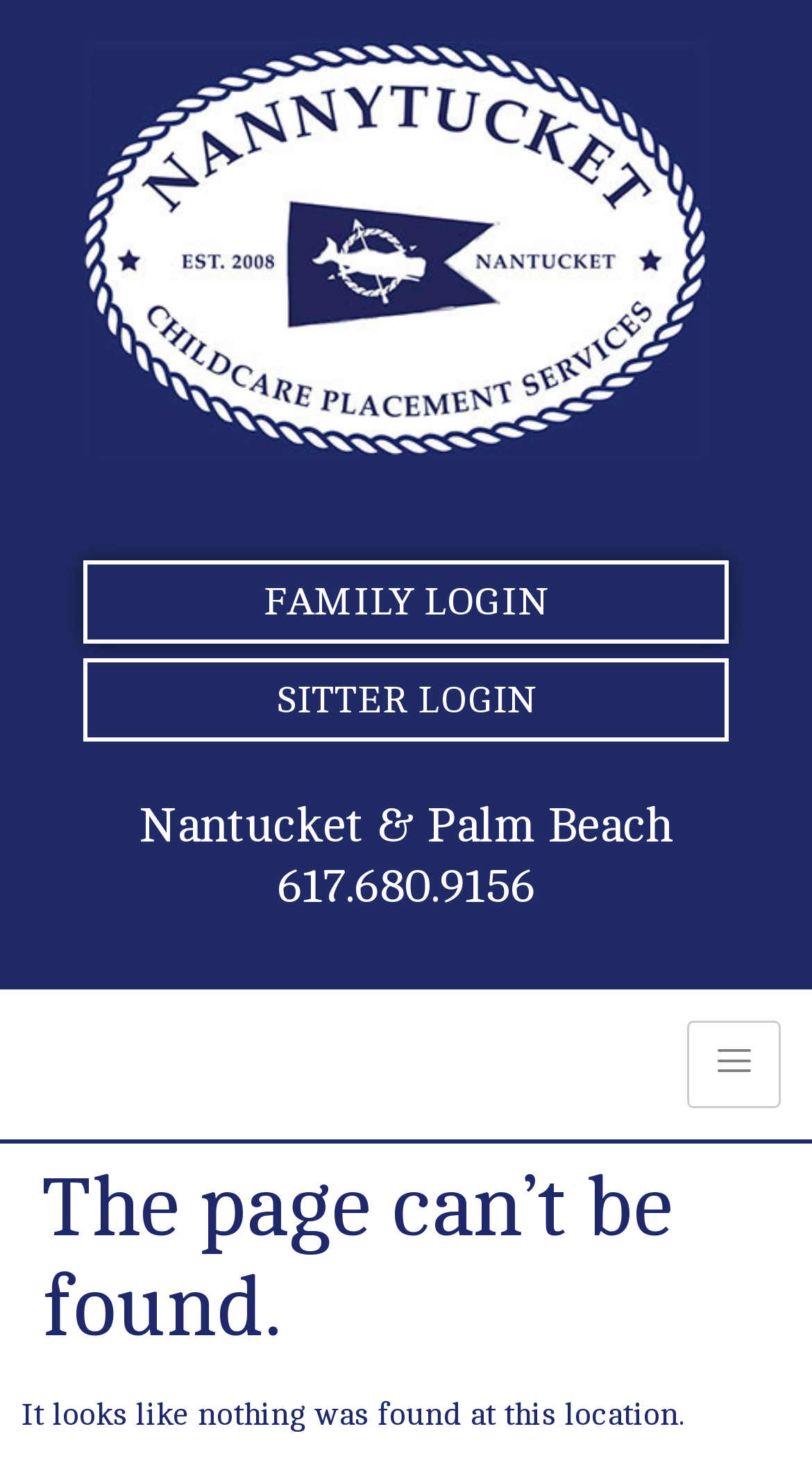Please extract the title of the webpage.

The page can’t be found.